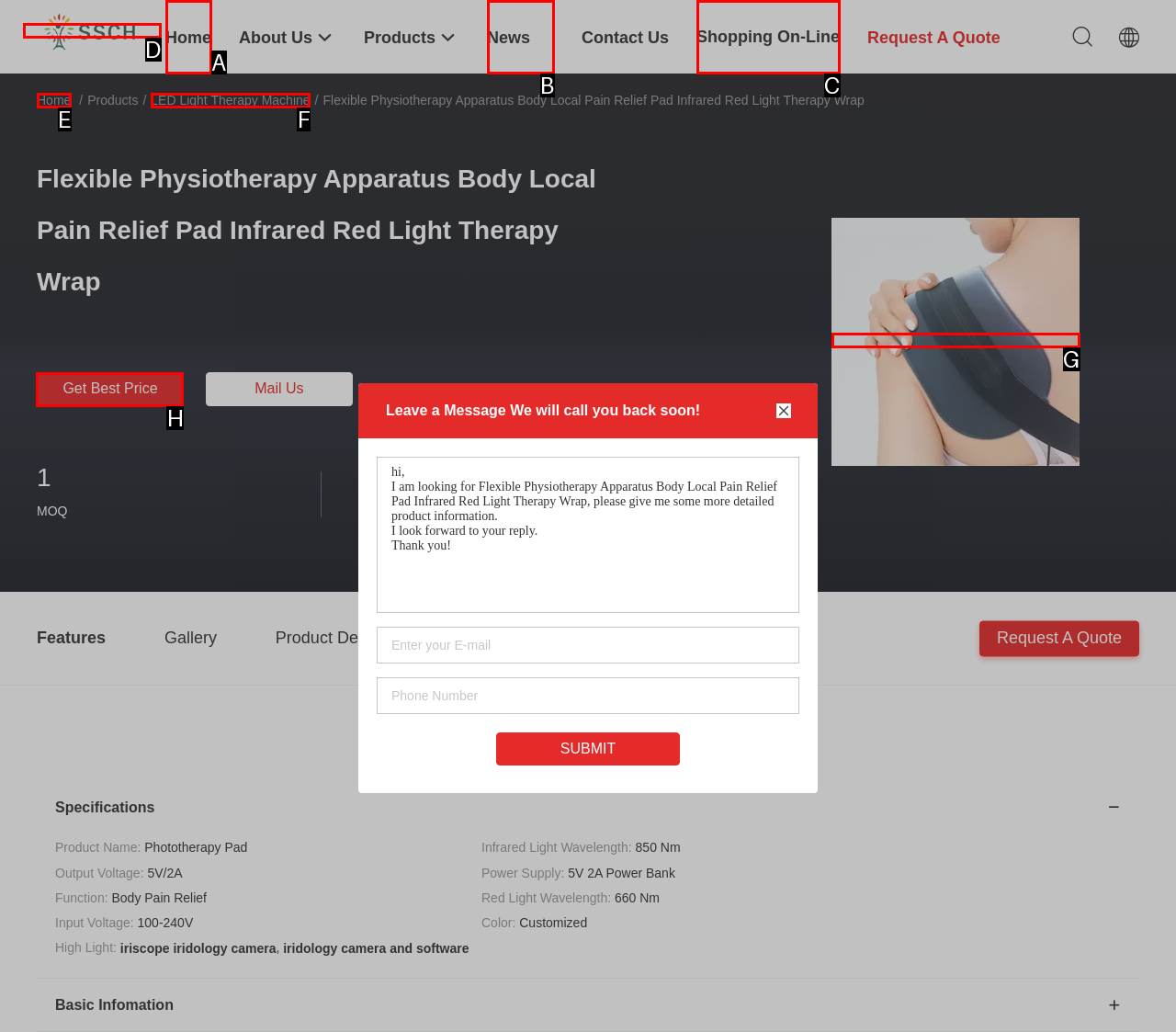Pick the right letter to click to achieve the task: Click the 'Get Best Price' button
Answer with the letter of the correct option directly.

H